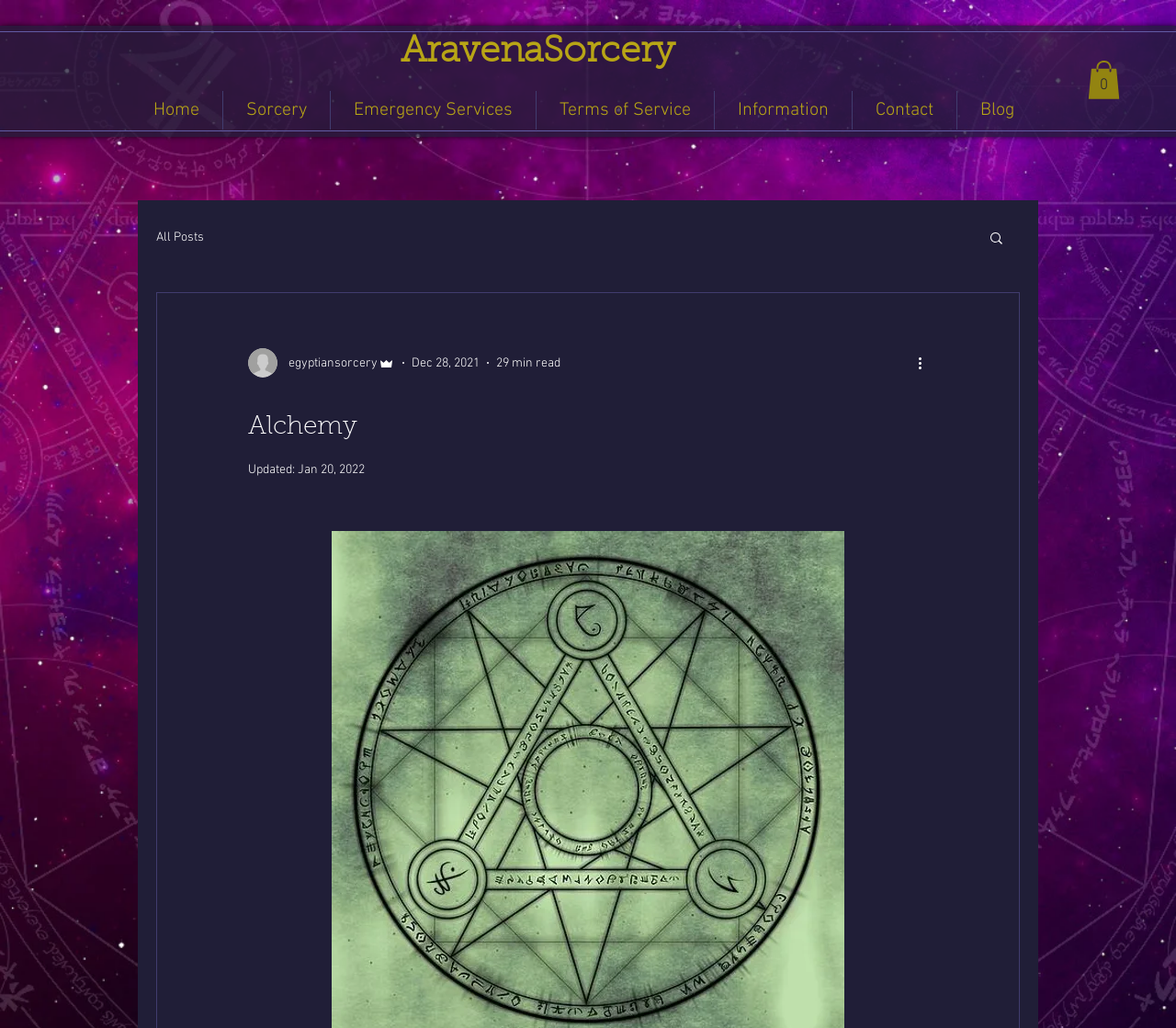Determine the bounding box coordinates of the clickable element necessary to fulfill the instruction: "Read the Alchemy article". Provide the coordinates as four float numbers within the 0 to 1 range, i.e., [left, top, right, bottom].

[0.211, 0.391, 0.789, 0.434]